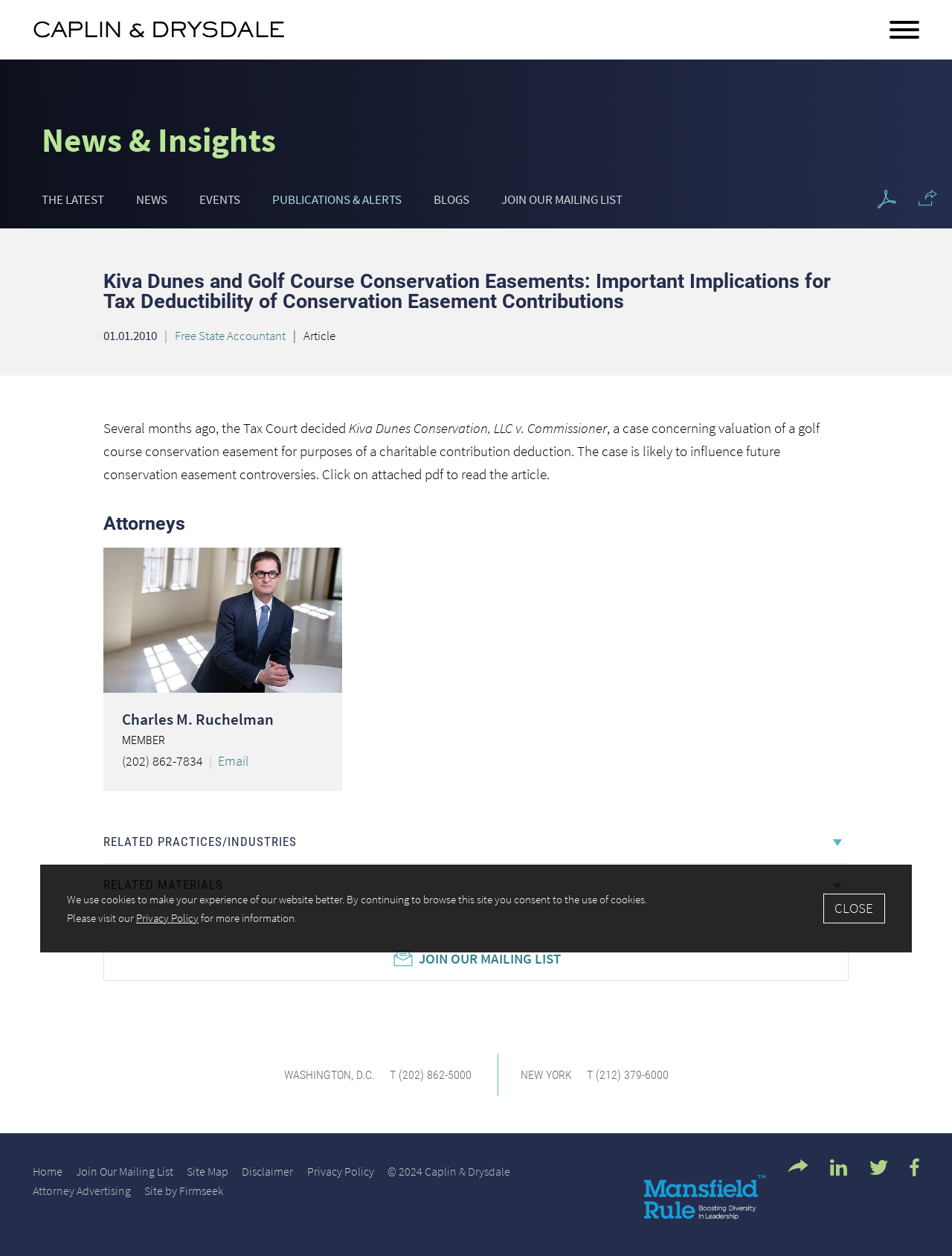What is the location of the law firm's New York office?
Based on the image, respond with a single word or phrase.

Not specified